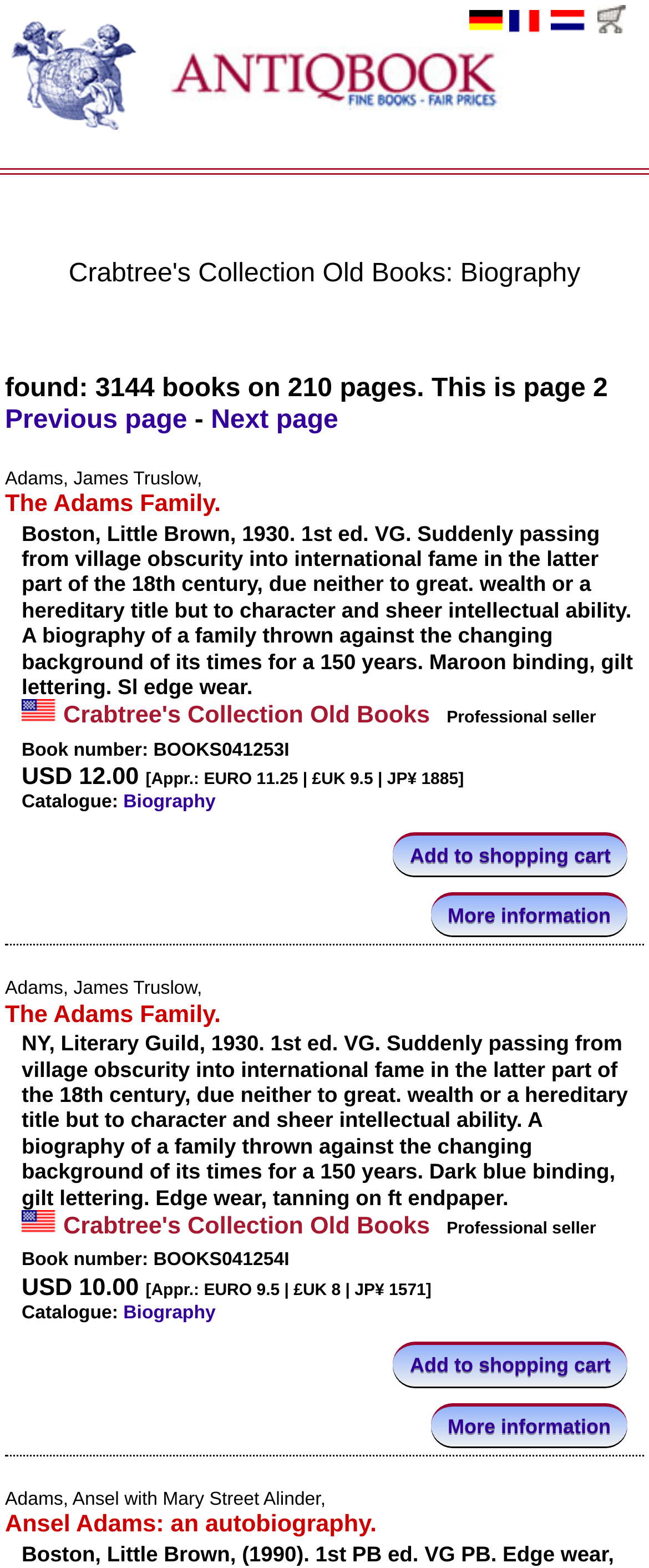Please provide a brief answer to the question using only one word or phrase: 
How many pages are there in total?

210